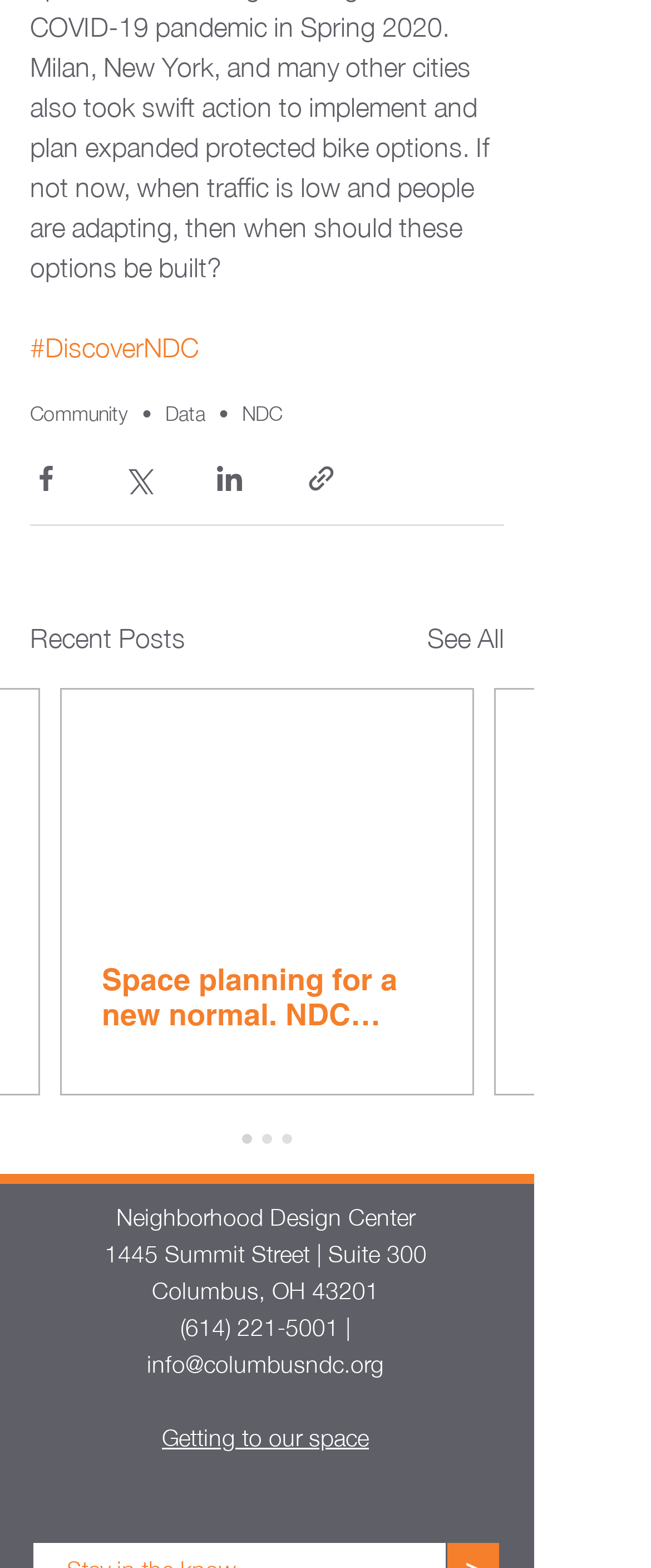Find the bounding box coordinates corresponding to the UI element with the description: "See All". The coordinates should be formatted as [left, top, right, bottom], with values as floats between 0 and 1.

[0.656, 0.394, 0.774, 0.42]